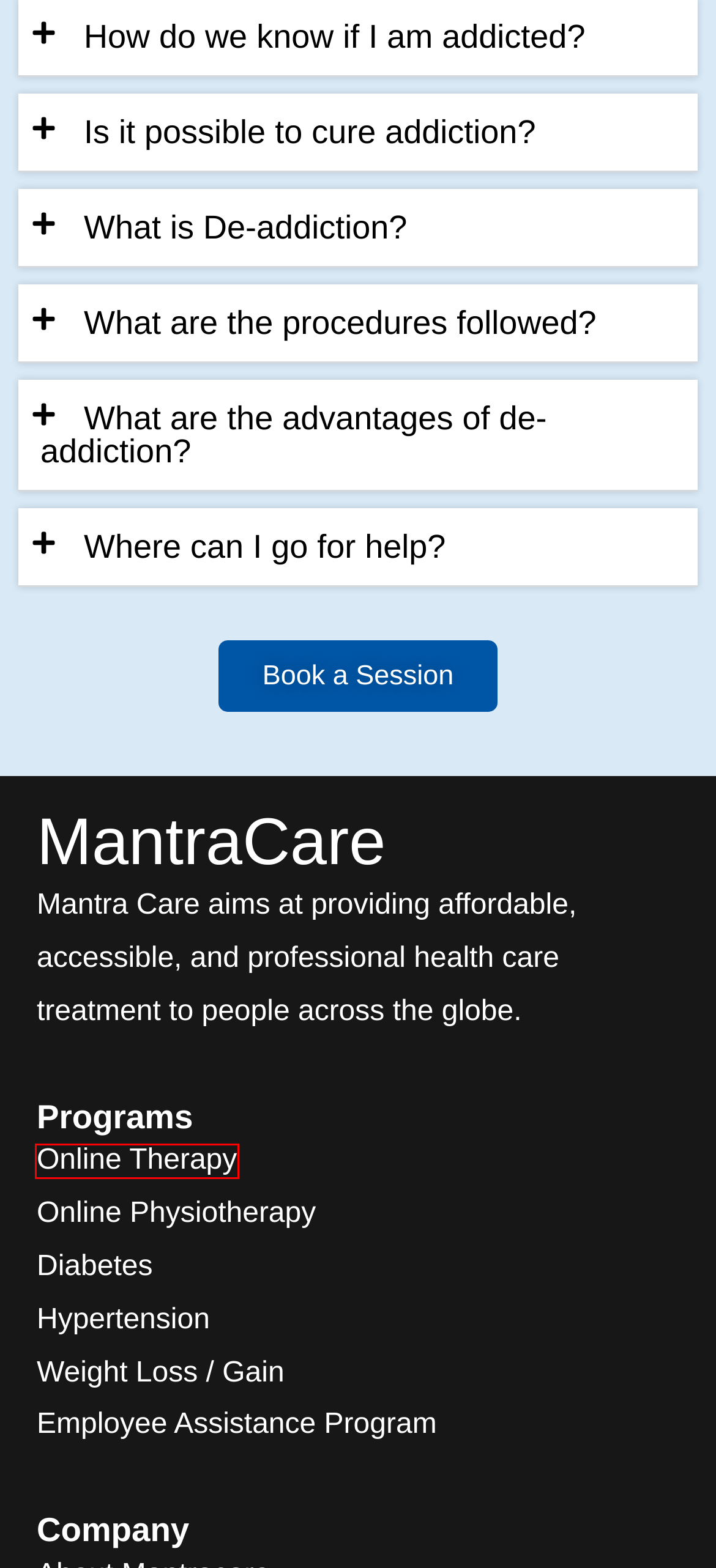You are given a screenshot depicting a webpage with a red bounding box around a UI element. Select the description that best corresponds to the new webpage after clicking the selected element. Here are the choices:
A. HealthCare Blogs - Get Latest Health Tips And Information
B. Top Rated Employee Assistance Program (EAP) in World
C. Weight Loss Program near you | Lose weight fast naturally
D. Contact Us | Mantracare | Best Online Healthcare System
E. Get Affordable Online Therapy And Counseling- MantraCare
F. Hypertension Treatment Online | Best Hypertension doctor
G. Online Physiotherapy Consultation | Best Physiotherapists
H. Diabetes Treatment Online by Top Diabetologists - MantraCare

E